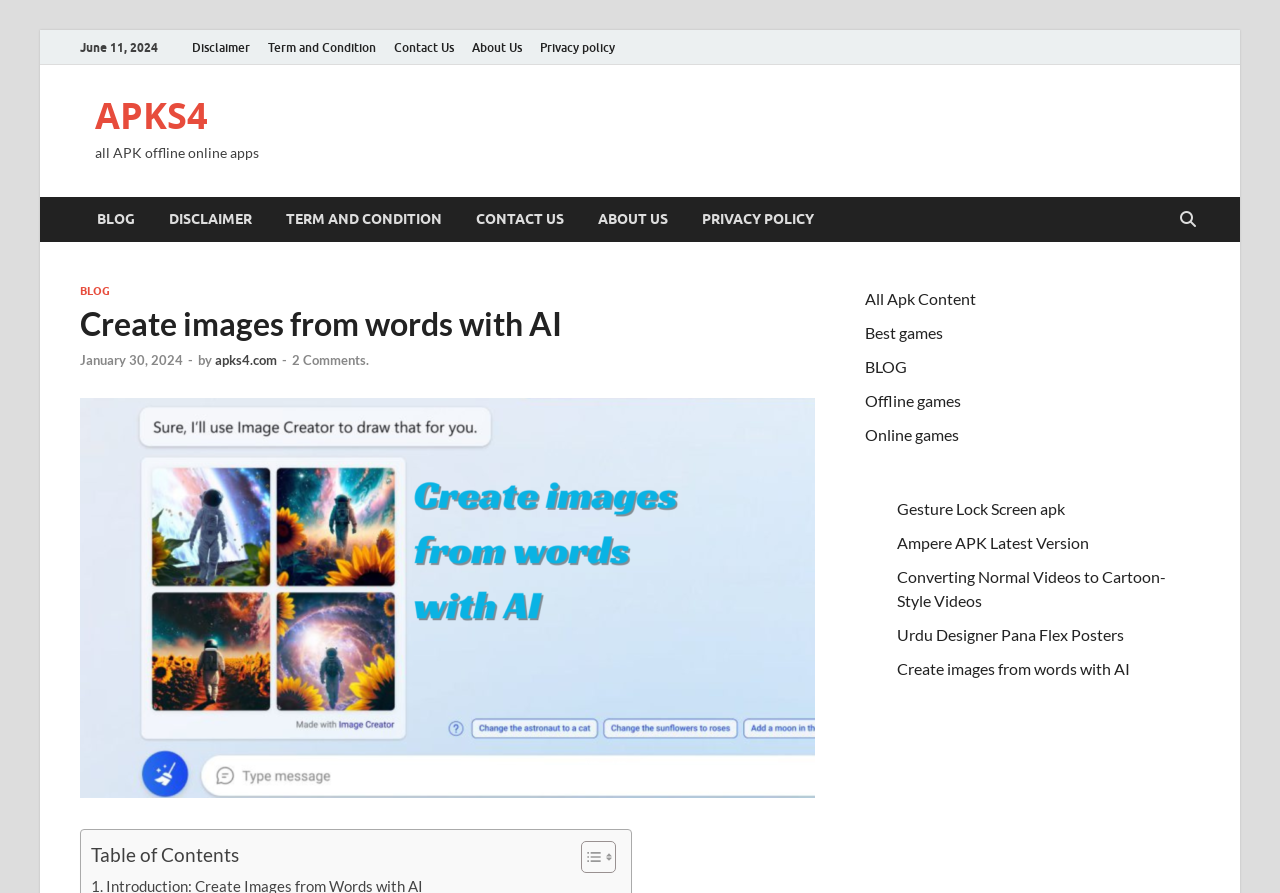What is the theme of the blog posts?
Answer the question with detailed information derived from the image.

By analyzing the blog post titles, such as 'Create images from words with AI', 'Converting Normal Videos to Cartoon-Style Videos', and 'Ampere APK Latest Version', I concluded that the theme of the blog posts is related to technology and artificial intelligence.